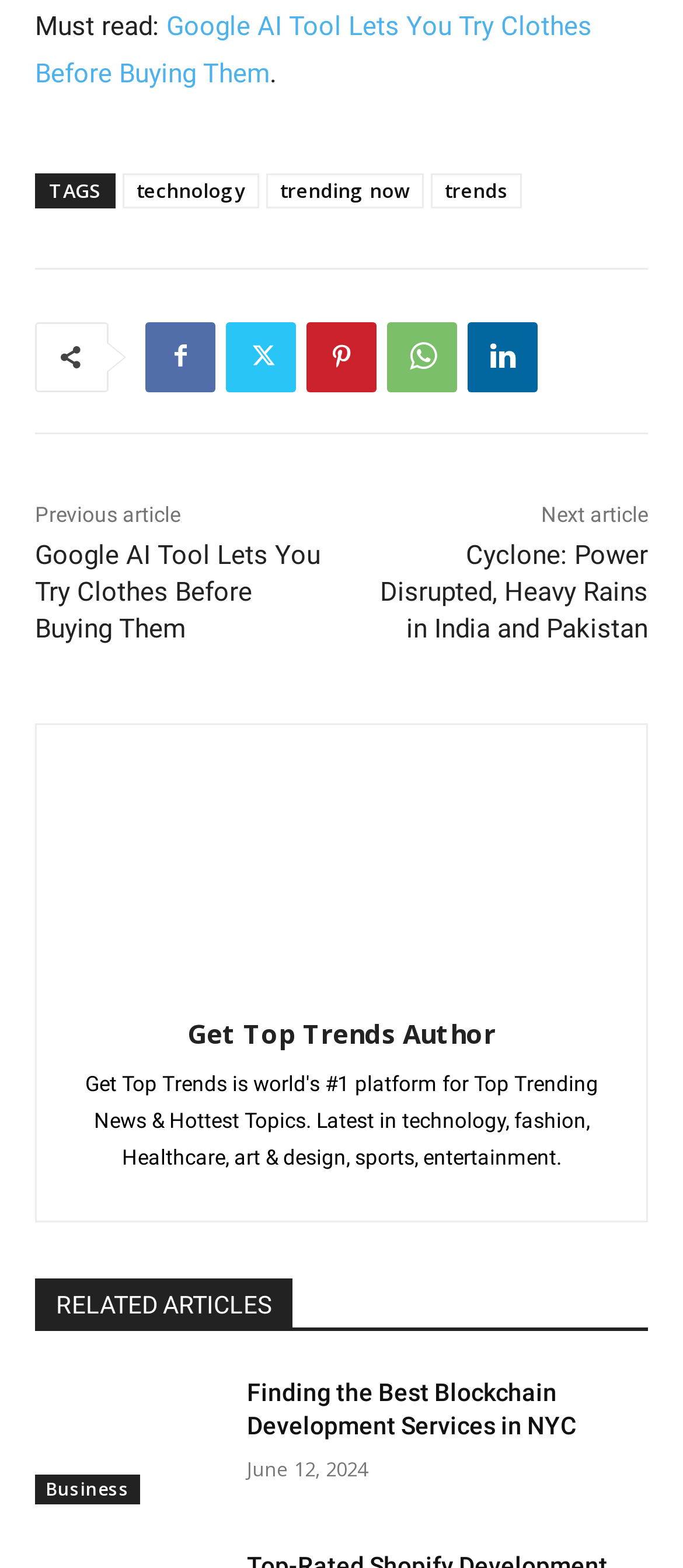Provide a brief response to the question below using a single word or phrase: 
How many tags are present for the first article?

3